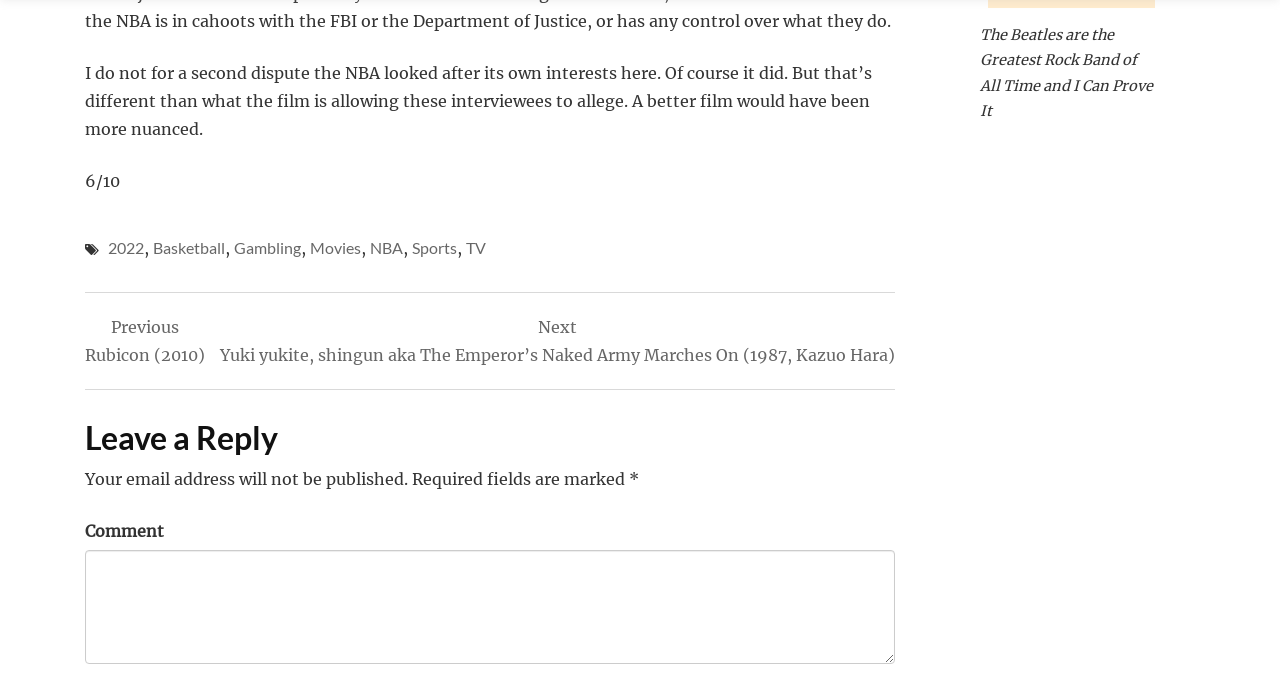Please give a concise answer to this question using a single word or phrase: 
What is the rating of the film?

6/10